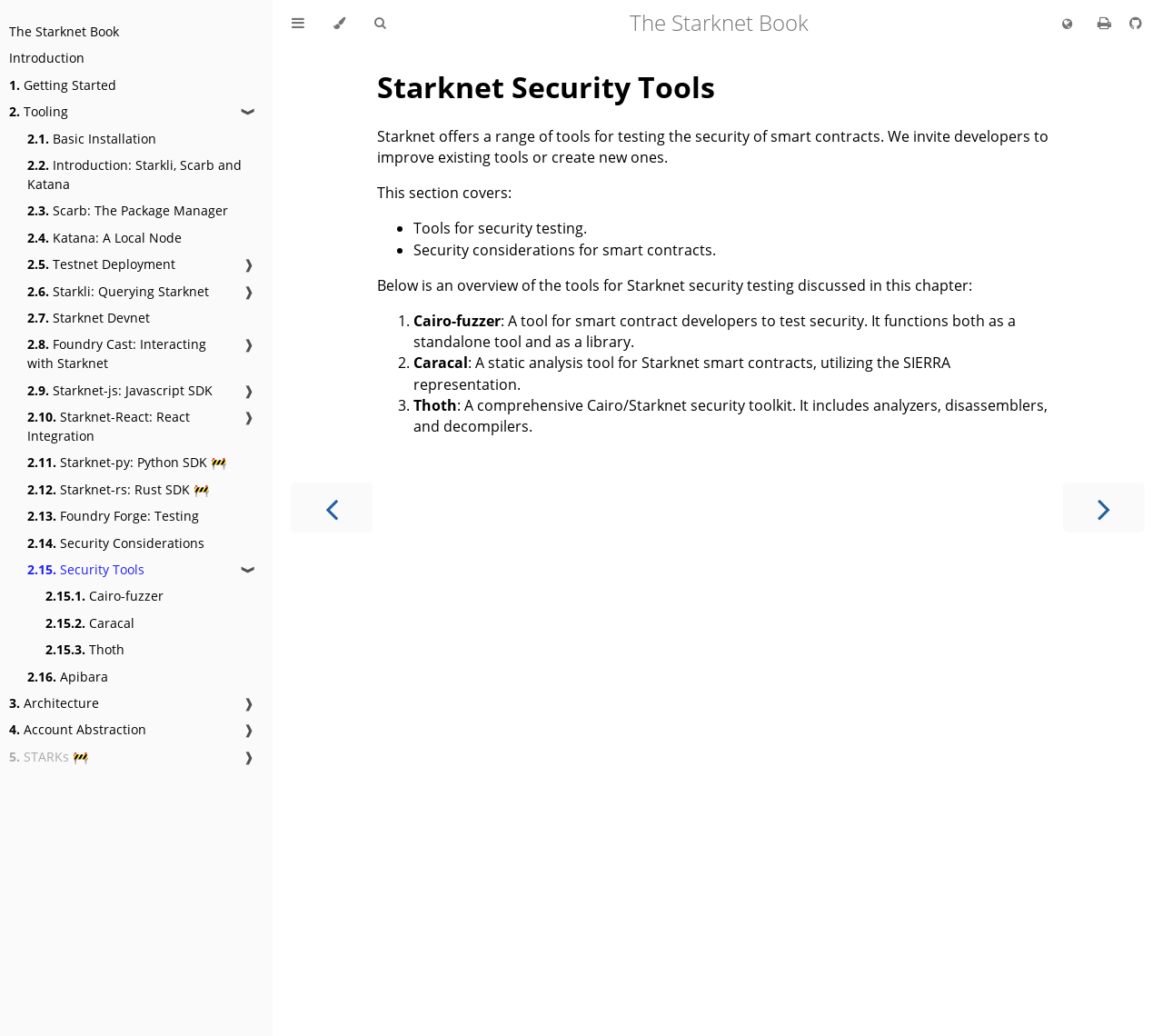Identify the bounding box coordinates of the section that should be clicked to achieve the task described: "Click on the 'Security Tools' link".

[0.023, 0.54, 0.124, 0.559]